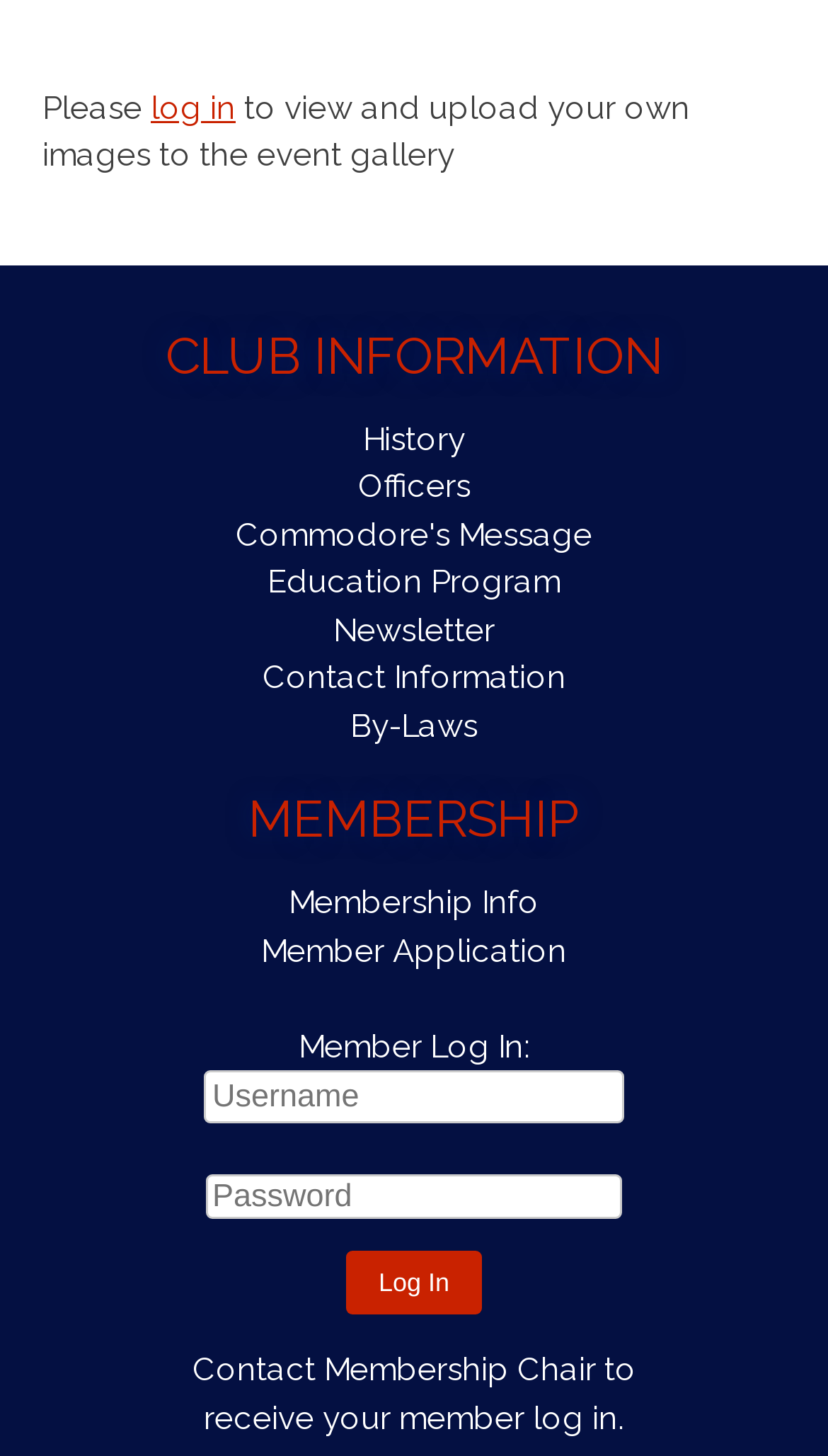Determine the bounding box coordinates of the section to be clicked to follow the instruction: "view history". The coordinates should be given as four float numbers between 0 and 1, formatted as [left, top, right, bottom].

[0.438, 0.288, 0.562, 0.314]